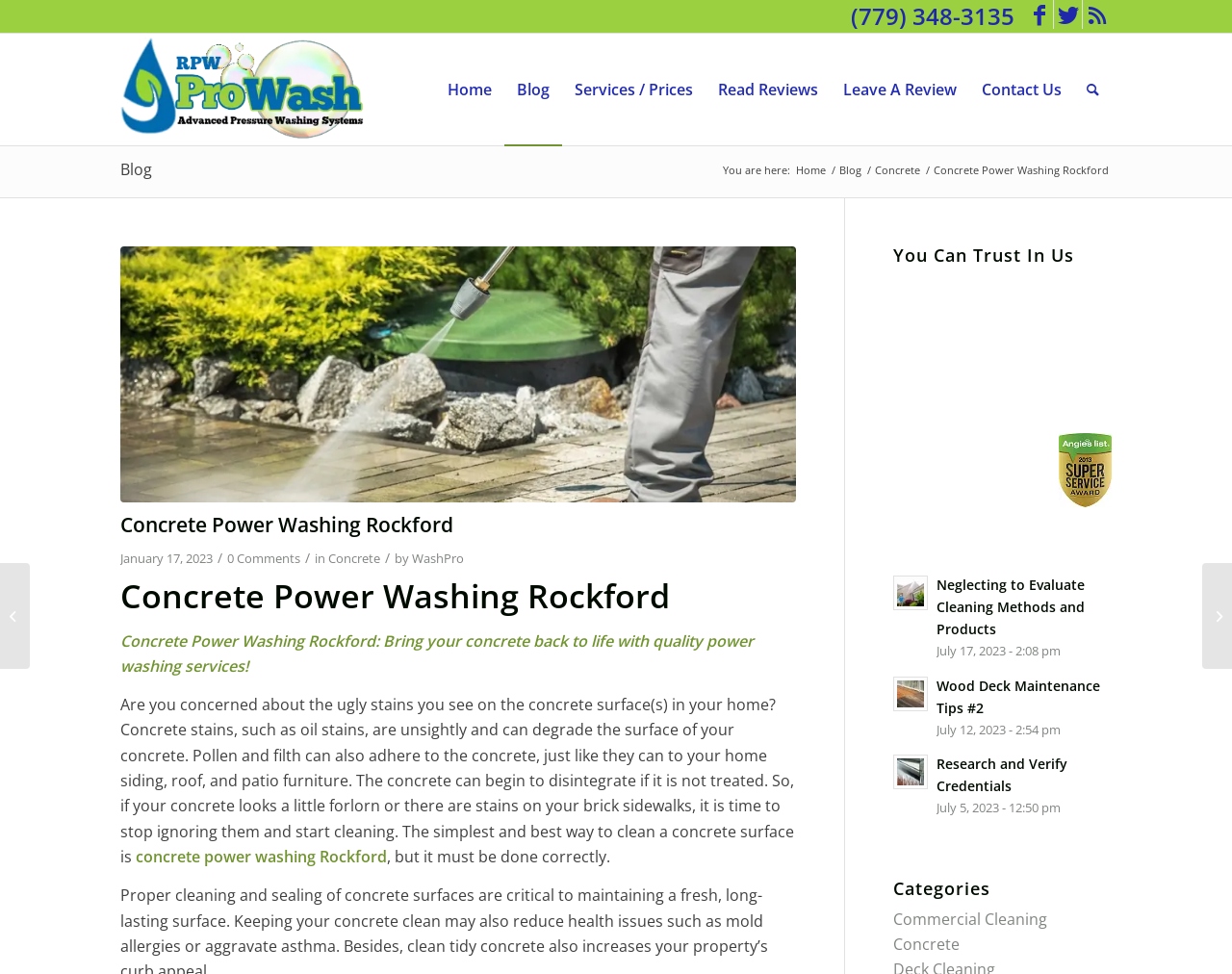Provide a one-word or short-phrase answer to the question:
What is the phone number displayed on the webpage?

(779) 348-3135